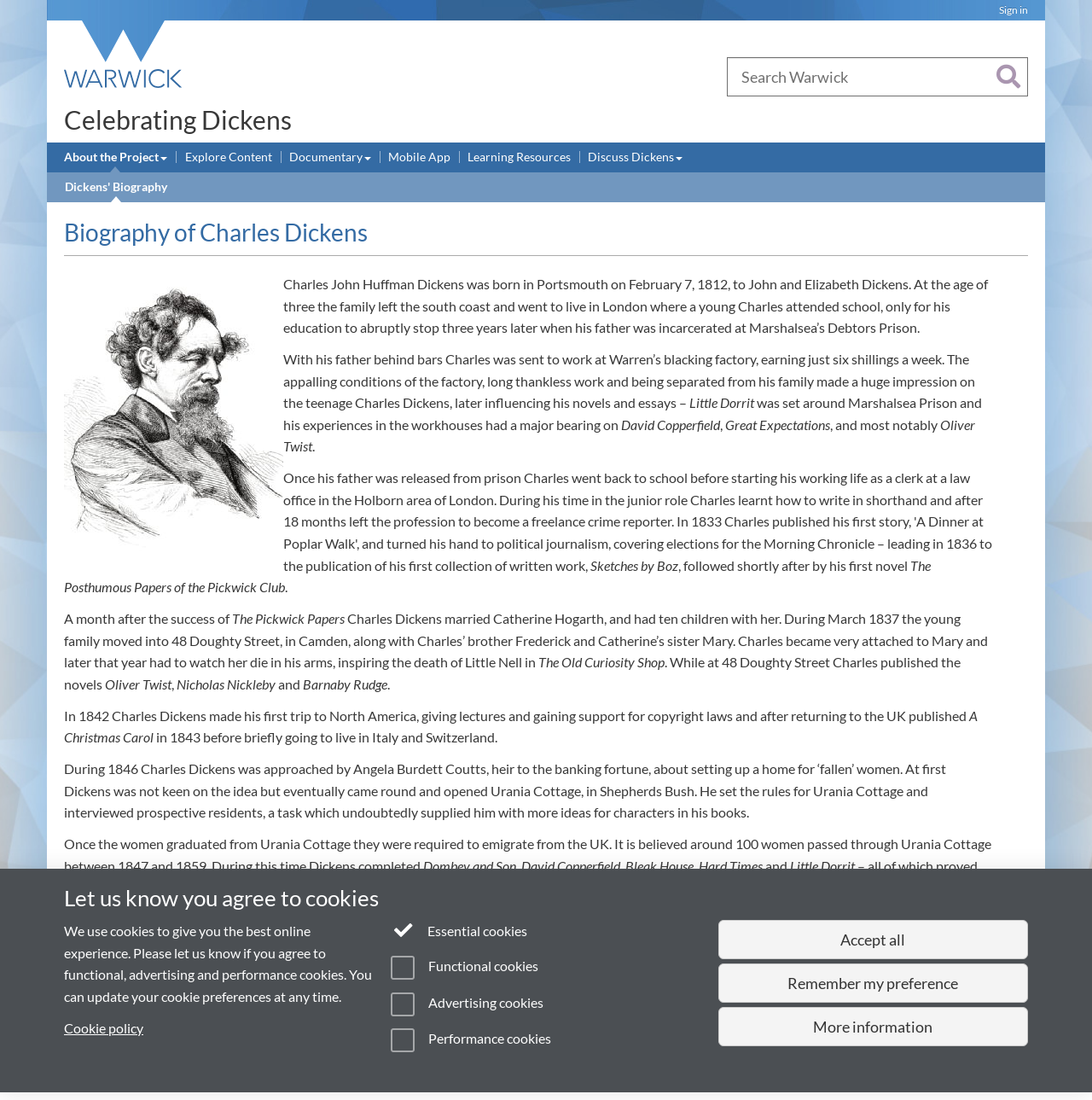What was the name of the home for 'fallen' women set up by Charles Dickens? Refer to the image and provide a one-word or short phrase answer.

Urania Cottage